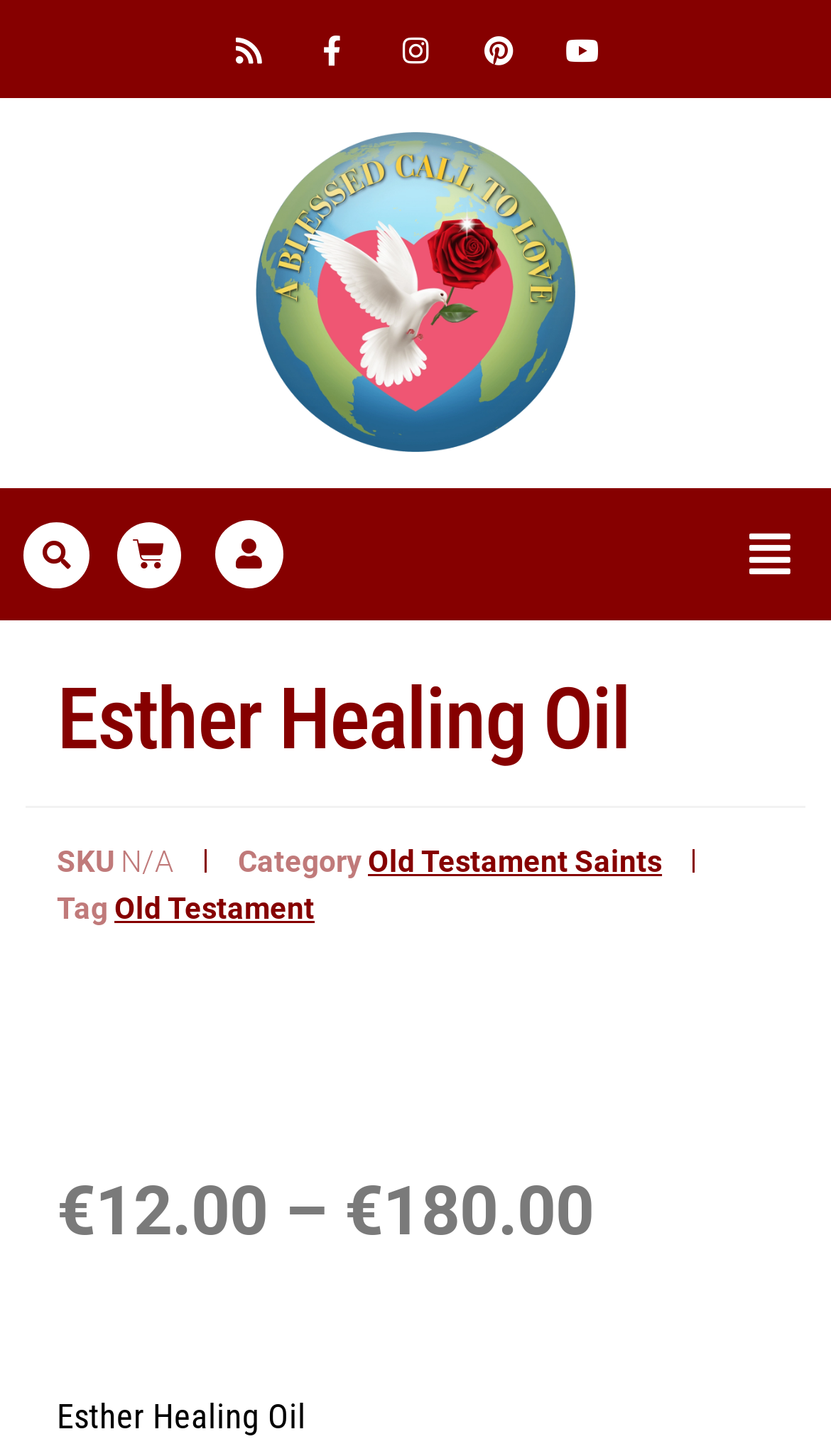Create a detailed description of the webpage's content and layout.

The webpage is about Esther Healing Oil from A Blessed Call to Love, Ireland. At the top, there are five social media links, including Rss, Facebook, Instagram, Pinterest, and Youtube, aligned horizontally and positioned near the top of the page. 

To the right of these social media links, there is a logo of A Blessed Call to Love, which is an image. Below the logo, there is a search bar and a link to a basket. 

On the top right corner, there is a menu button with a dropdown icon. 

The main content of the page starts with a heading that reads "Esther Healing Oil". Below the heading, there are several sections of information, including SKU, Category, and Tag, each with corresponding values or links. The Category section has a link to "Old Testament Saints", and the Tag section has a link to "Old Testament". 

Further down, there is a pricing section that displays the price of the Esther Healing Oil in euros, with a range from €12.00 to €180.00. 

At the bottom of the page, there is a repeated mention of "Esther Healing Oil", which may be a footer or a summary of the product.